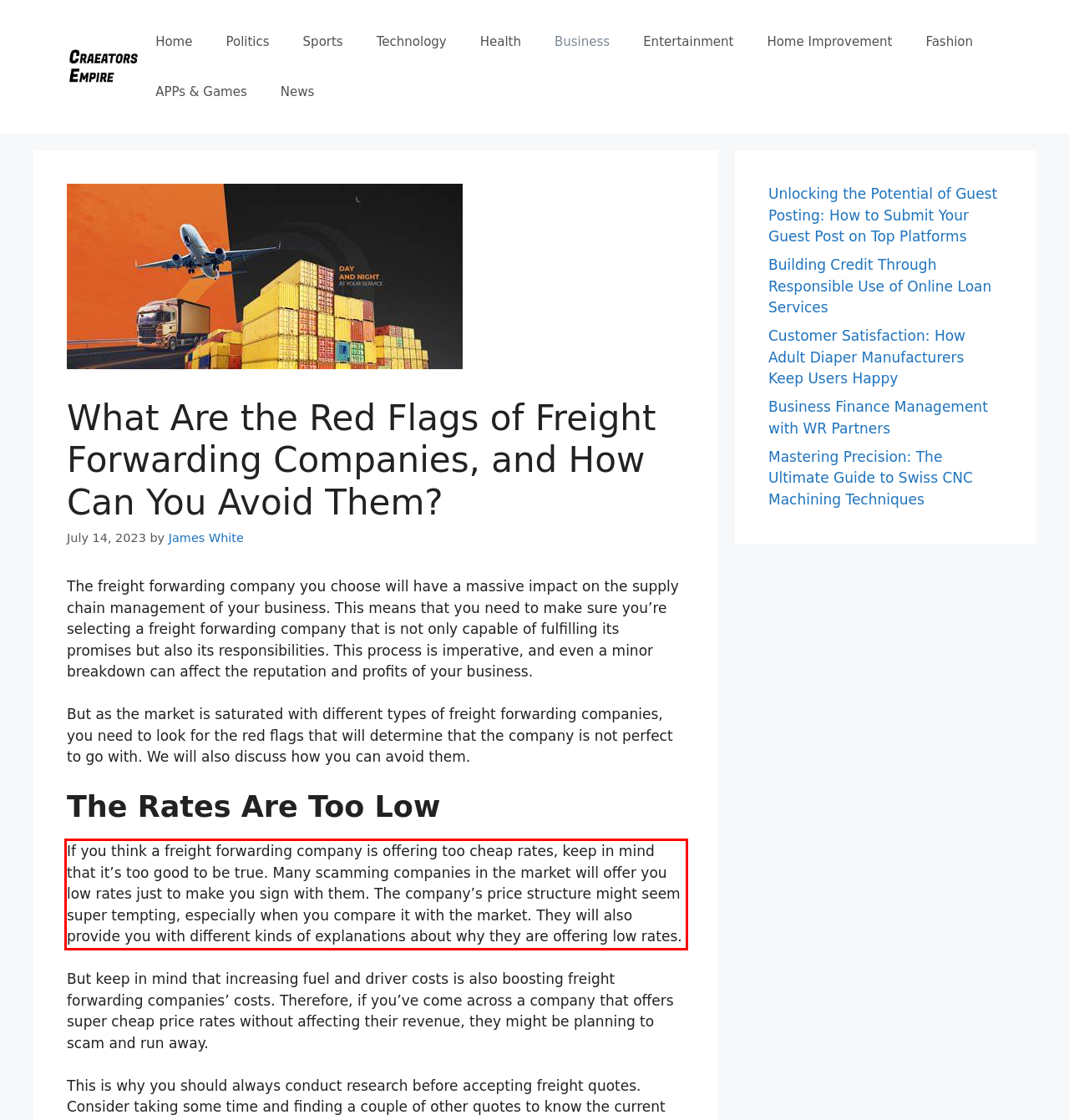Identify the text inside the red bounding box in the provided webpage screenshot and transcribe it.

If you think a freight forwarding company is offering too cheap rates, keep in mind that it’s too good to be true. Many scamming companies in the market will offer you low rates just to make you sign with them. The company’s price structure might seem super tempting, especially when you compare it with the market. They will also provide you with different kinds of explanations about why they are offering low rates.